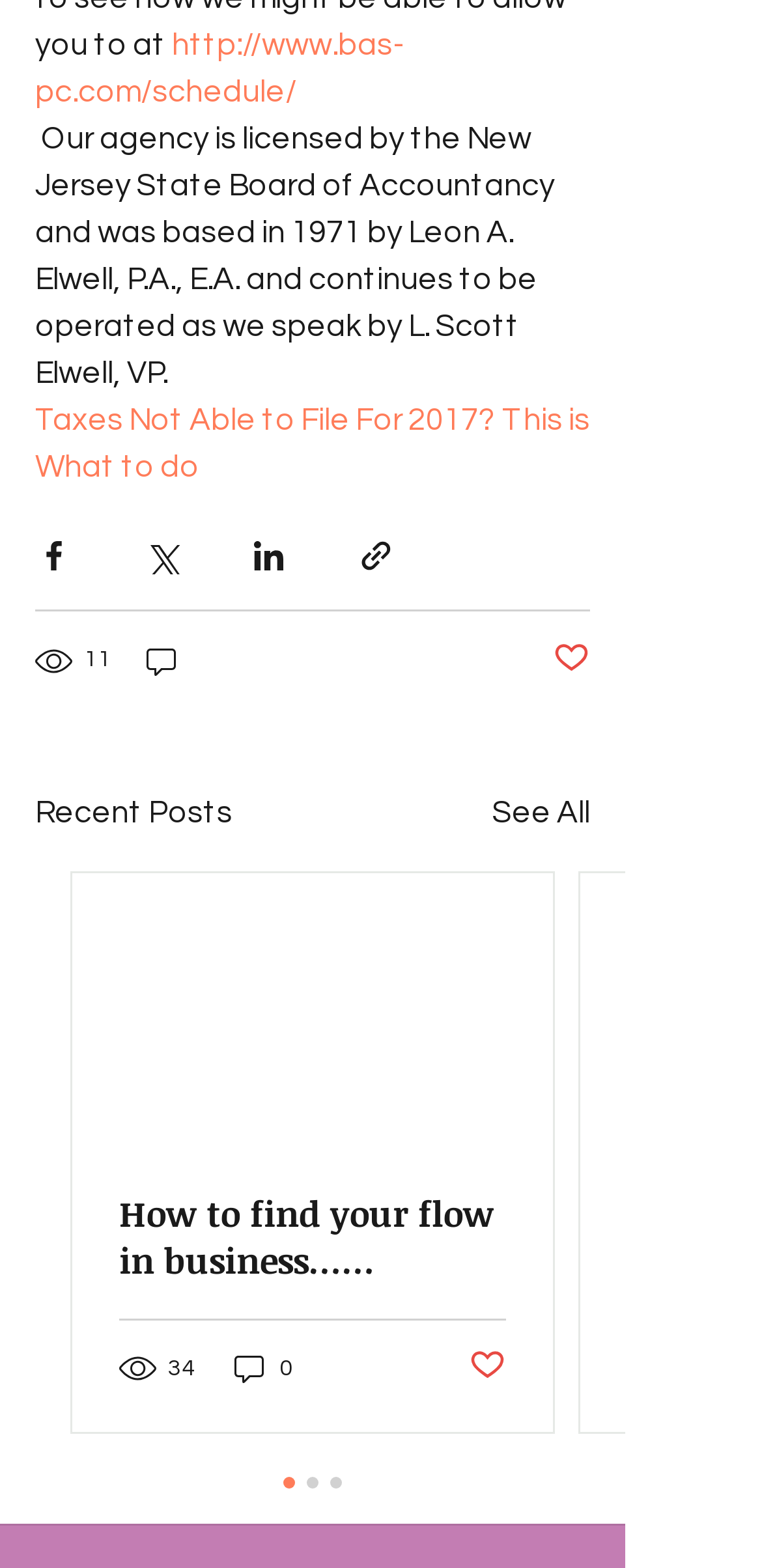Determine the bounding box for the described UI element: "See All".

[0.646, 0.503, 0.774, 0.533]